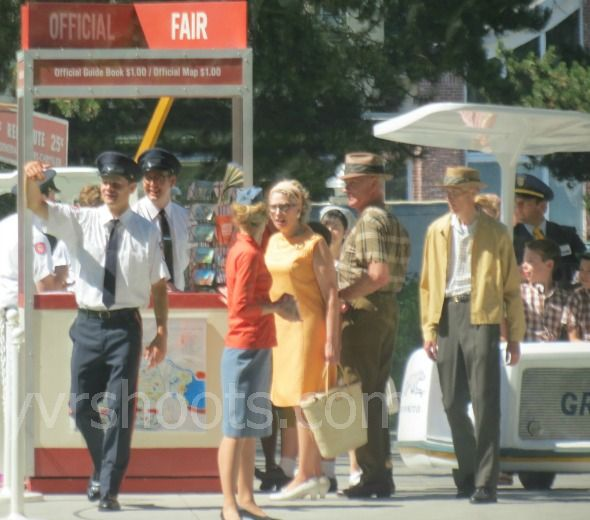Explain the image with as much detail as possible.

In this lively scene, a group of well-dressed individuals gathers at a fair. The bright red booth in the background, marked "OFFICIAL FAIR," displays a sign indicating that an official guide book and map are available for purchase. A uniformed officer is seen gesturing cheerfully, likely giving directions or welcoming attendees. 

Among the crowd, a woman in a striking orange blouse and a fitted skirt stands next to a companion, who is wearing a classic yellow dress—both women exude a sense of vintage style typical of mid-20th century fairs. Nearby, a few men dressed in period-appropriate outfits, including a plaid shirt and a windbreaker, add to the nostalgic atmosphere. The sun casts a warm glow over the scene, enhancing the festive vibe of this outdoor event.